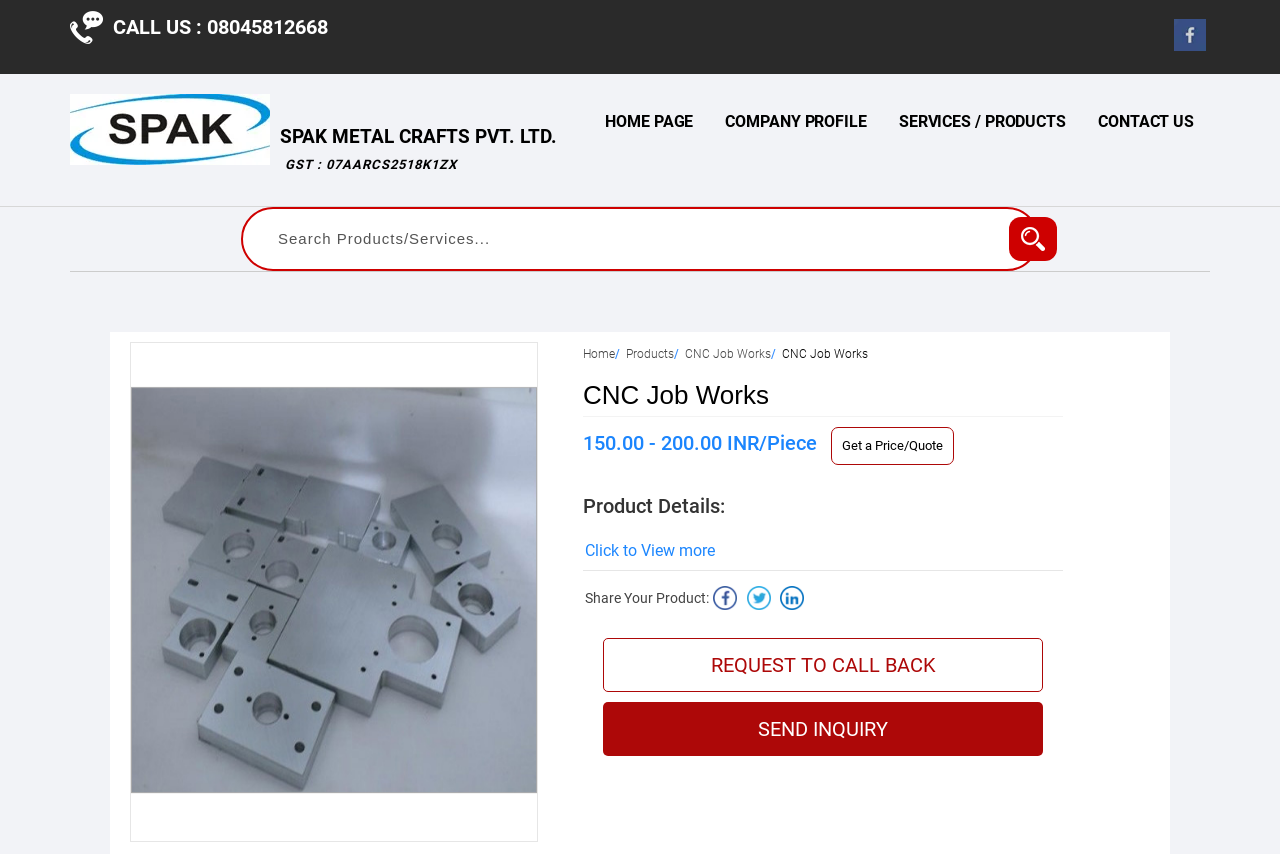Please study the image and answer the question comprehensively:
What is the phone number to call?

I found the phone number by looking at the 'CALL US :' section, where it is displayed as '08045812668'.